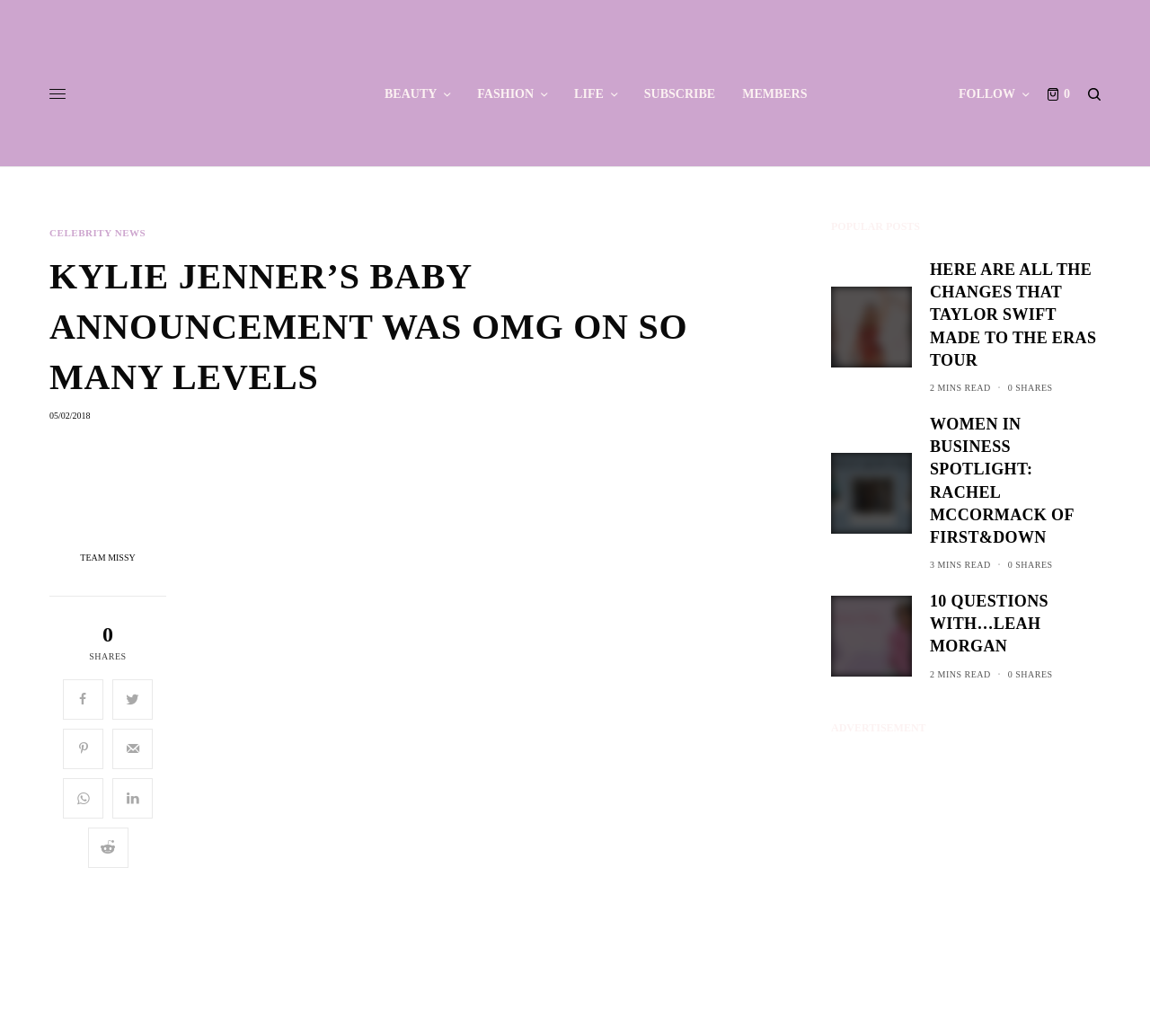Please specify the bounding box coordinates of the area that should be clicked to accomplish the following instruction: "Read the article 'KYLIE JENNER’S BABY ANNOUNCEMENT WAS OMG ON SO MANY LEVELS'". The coordinates should consist of four float numbers between 0 and 1, i.e., [left, top, right, bottom].

[0.043, 0.243, 0.668, 0.389]